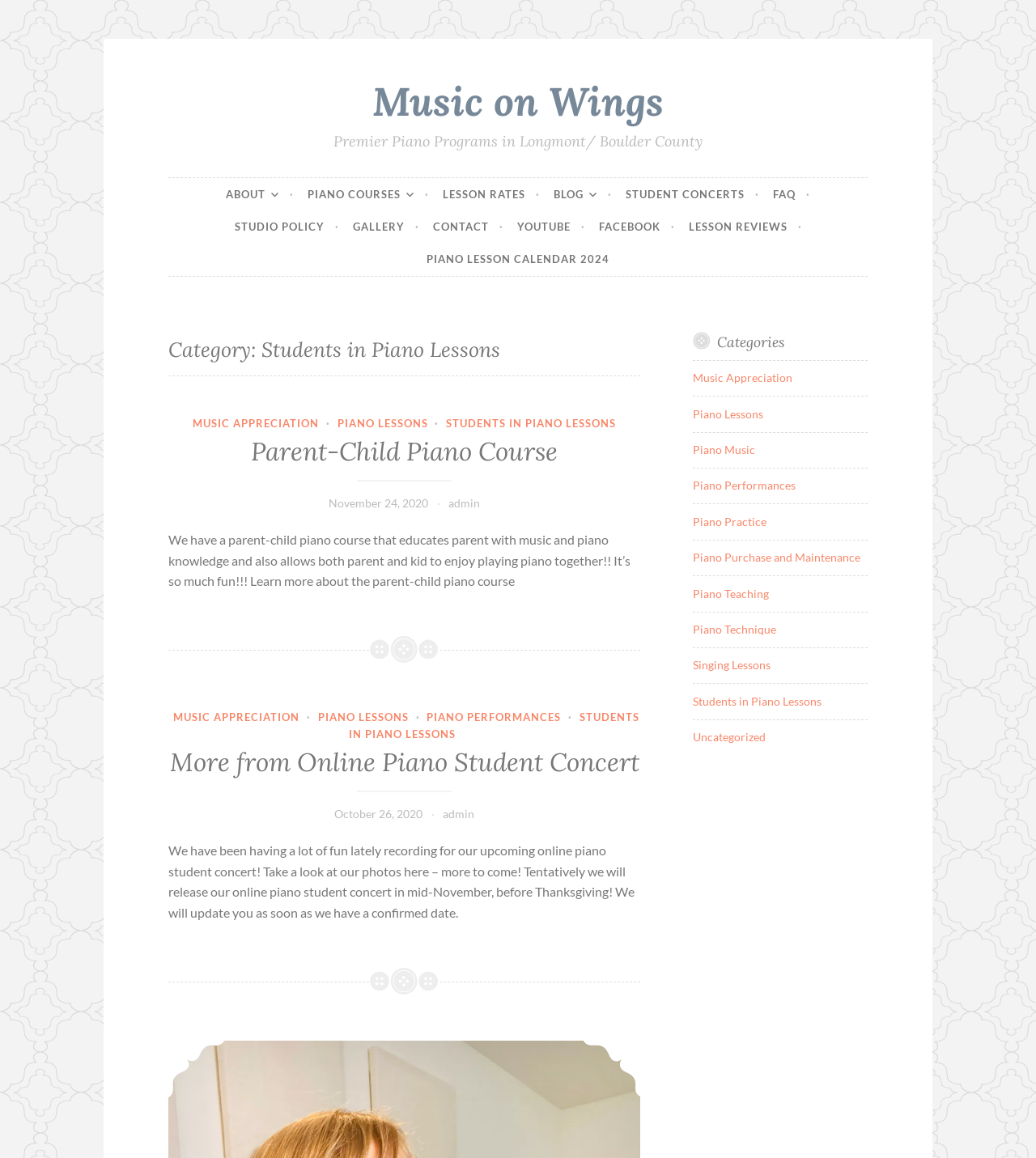How many years of experience does the author have in teaching mathematics?
Refer to the image and give a detailed answer to the question.

I found the answer by reading the text in the first article section, which mentions that the author has been giving mathematics lessons for 30 years.